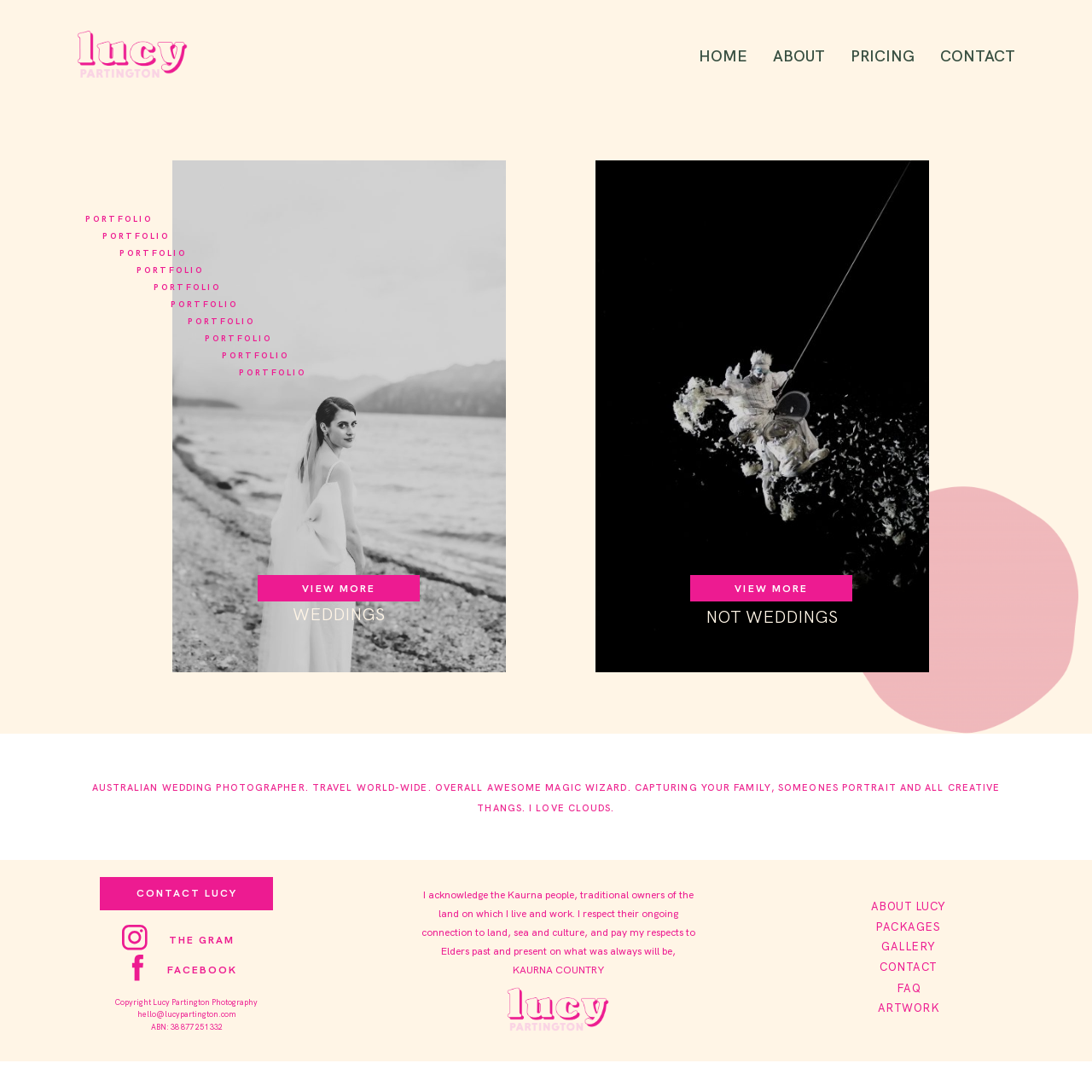What is the main navigation menu orientation?
Please answer using one word or phrase, based on the screenshot.

Horizontal